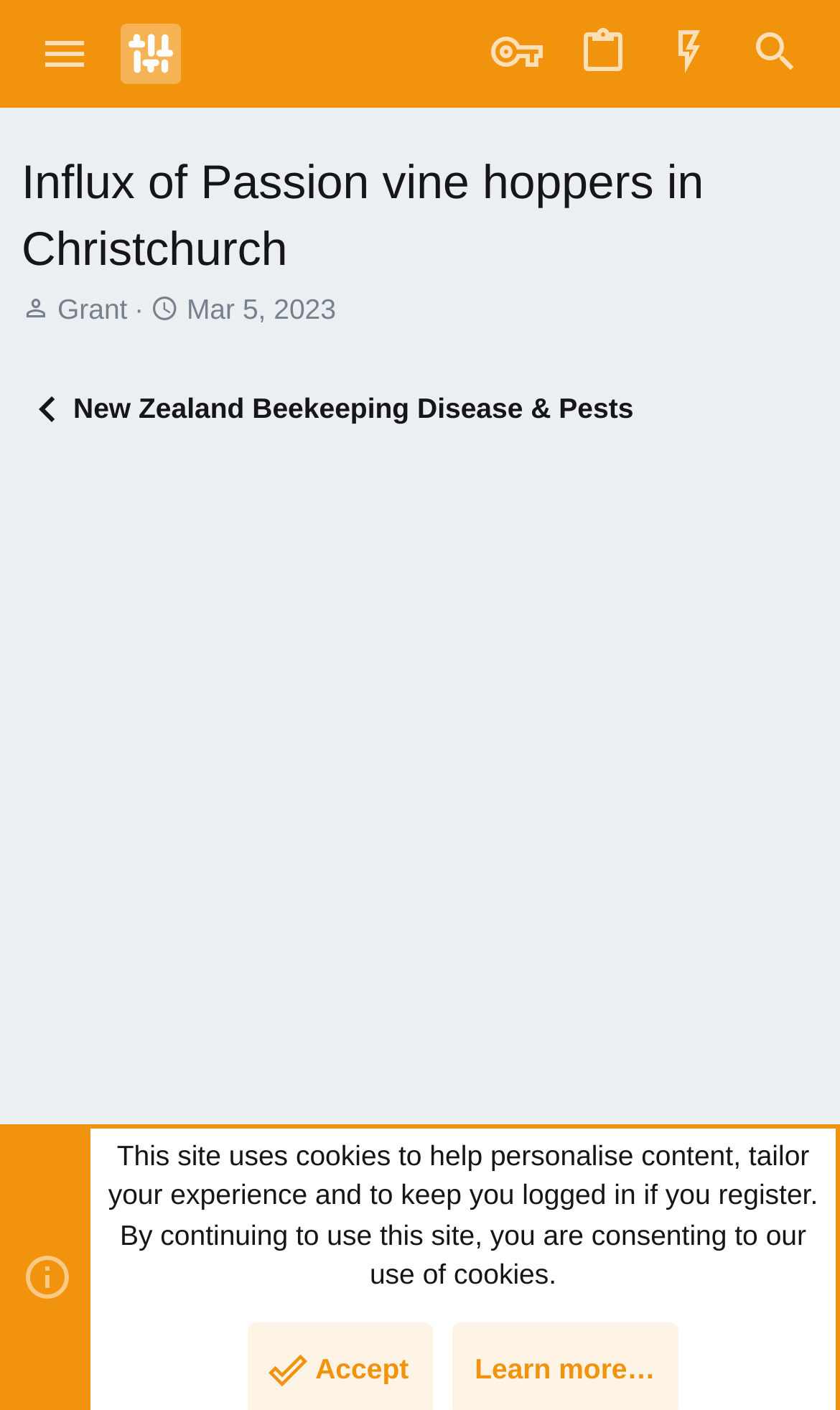Give a one-word or one-phrase response to the question: 
What is the purpose of the site?

Beekeeping